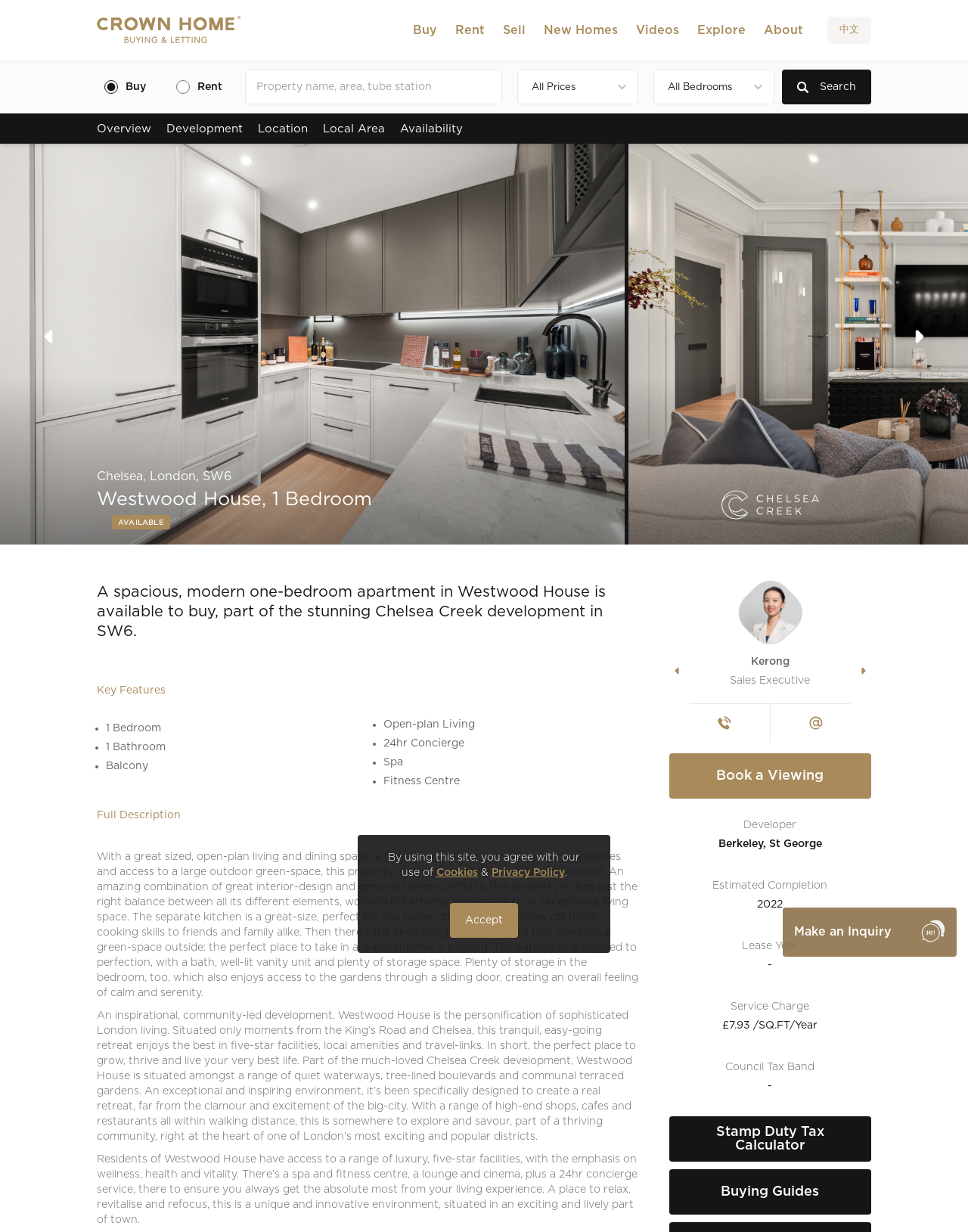Predict the bounding box for the UI component with the following description: "Cookies".

[0.45, 0.704, 0.493, 0.713]